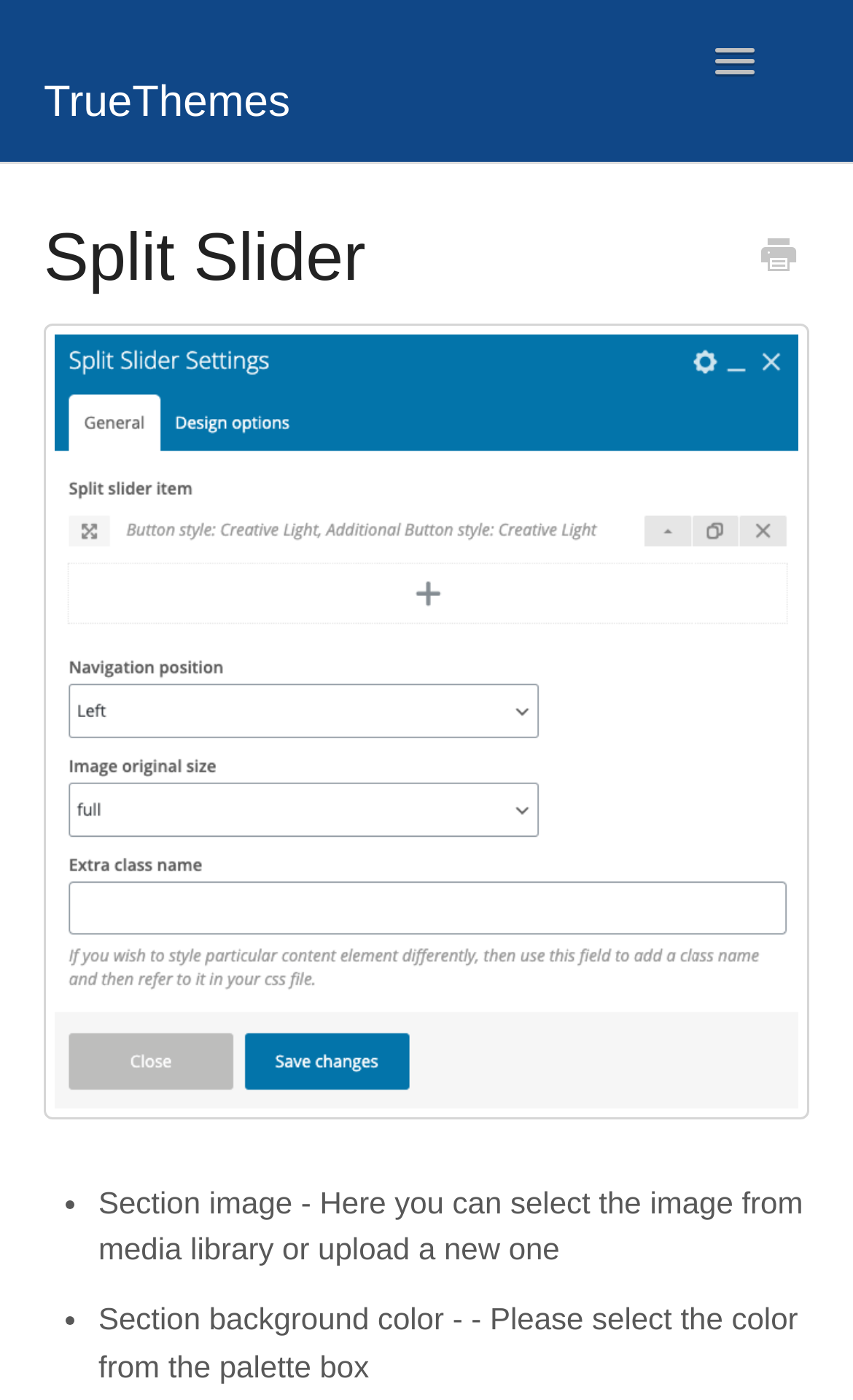Create an elaborate caption that covers all aspects of the webpage.

The webpage appears to be a settings or configuration page for a "Split Slider" feature. At the top left, there is a link to "TrueThemes" and a button to "Toggle Navigation" at the top right. Below the navigation button, a heading "Split Slider" is prominently displayed.

On the left side of the page, there is a large image that takes up most of the vertical space. To the right of the image, there are two sections of text, each preceded by a bullet point. The first section reads "Section image - Here you can select the image from media library or upload a new one", and the second section reads "Section background color - - Please select the color from the palette box". These sections are stacked vertically, with the second section positioned below the first.

At the top right corner, there is a link to "Print this Article". Overall, the page has a simple and organized layout, with clear headings and concise text.